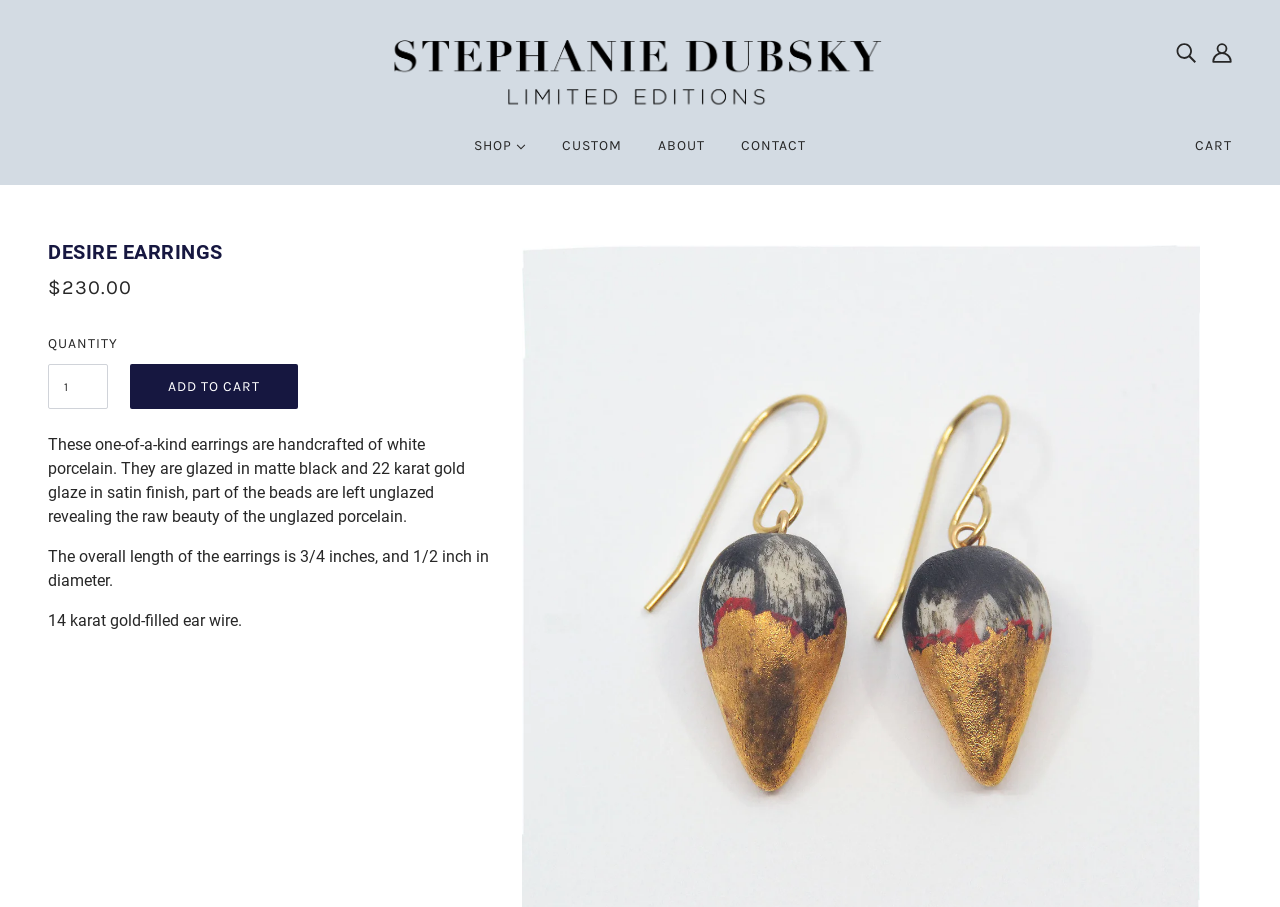Pinpoint the bounding box coordinates of the clickable area necessary to execute the following instruction: "Browse the shop". The coordinates should be given as four float numbers between 0 and 1, namely [left, top, right, bottom].

[0.358, 0.136, 0.423, 0.204]